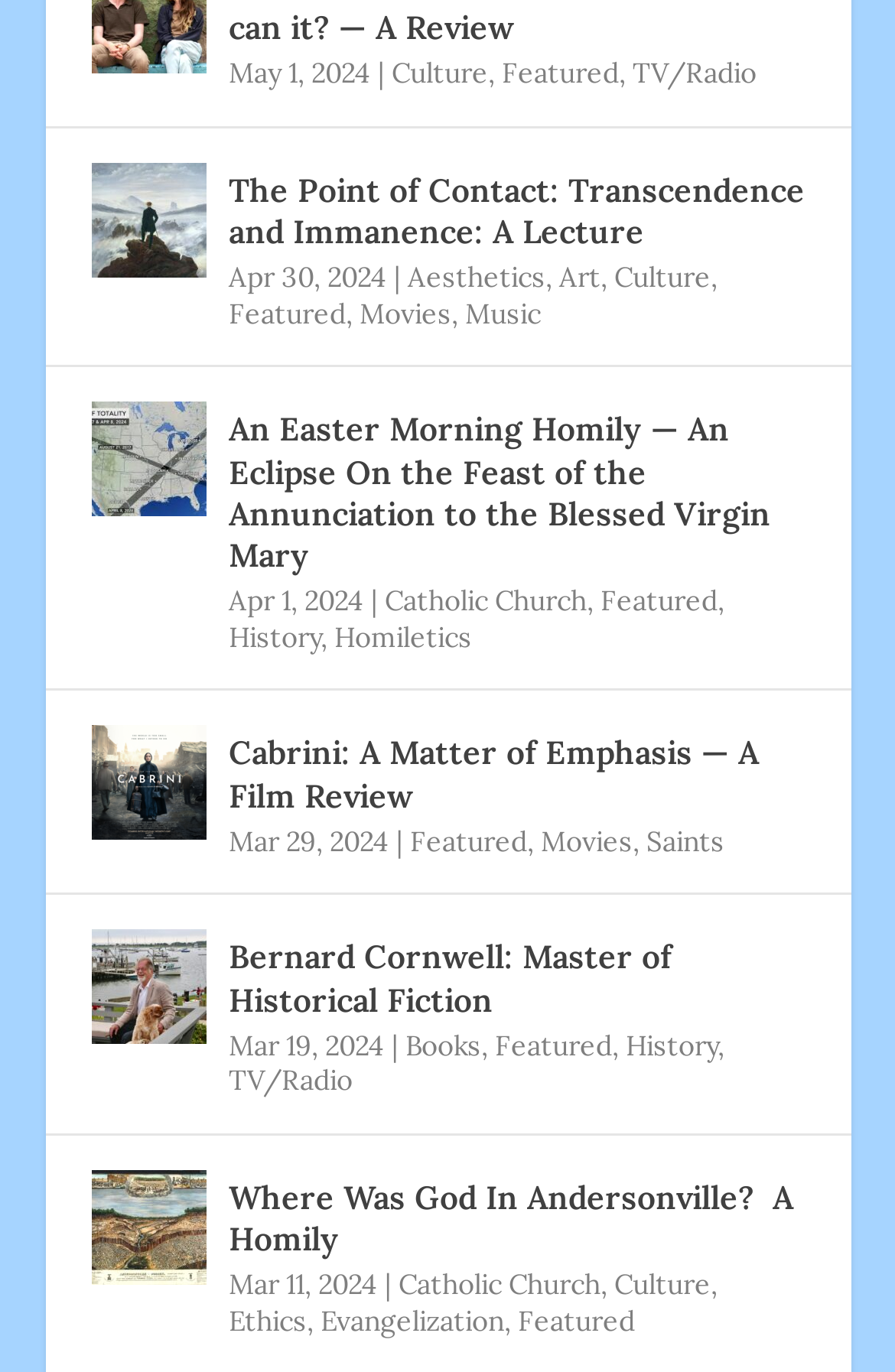Please find and report the bounding box coordinates of the element to click in order to perform the following action: "Check the article 'Cabrini: A Matter of Emphasis — A Film Review'". The coordinates should be expressed as four float numbers between 0 and 1, in the format [left, top, right, bottom].

[0.101, 0.529, 0.229, 0.613]